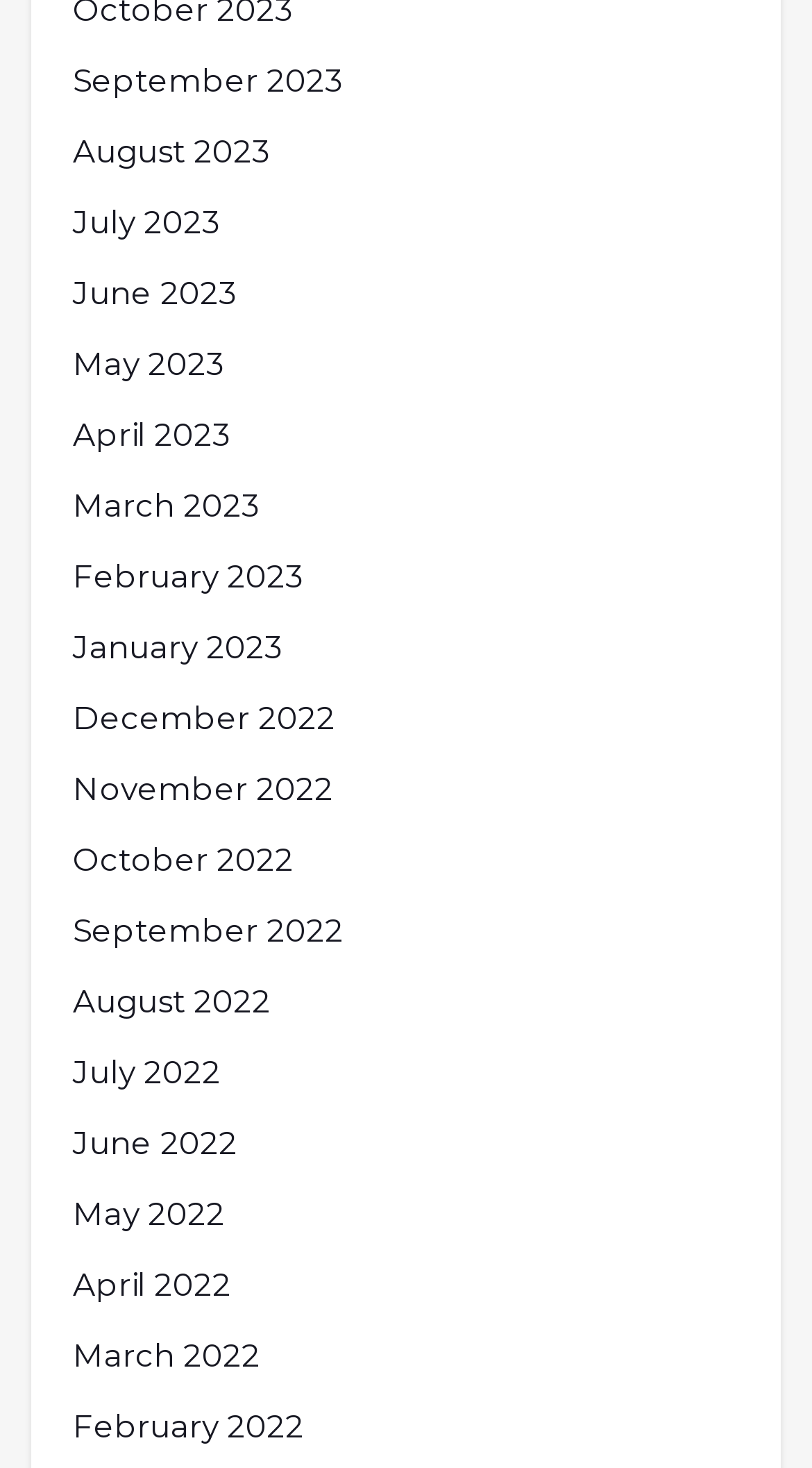Reply to the question with a single word or phrase:
How many months are listed?

18